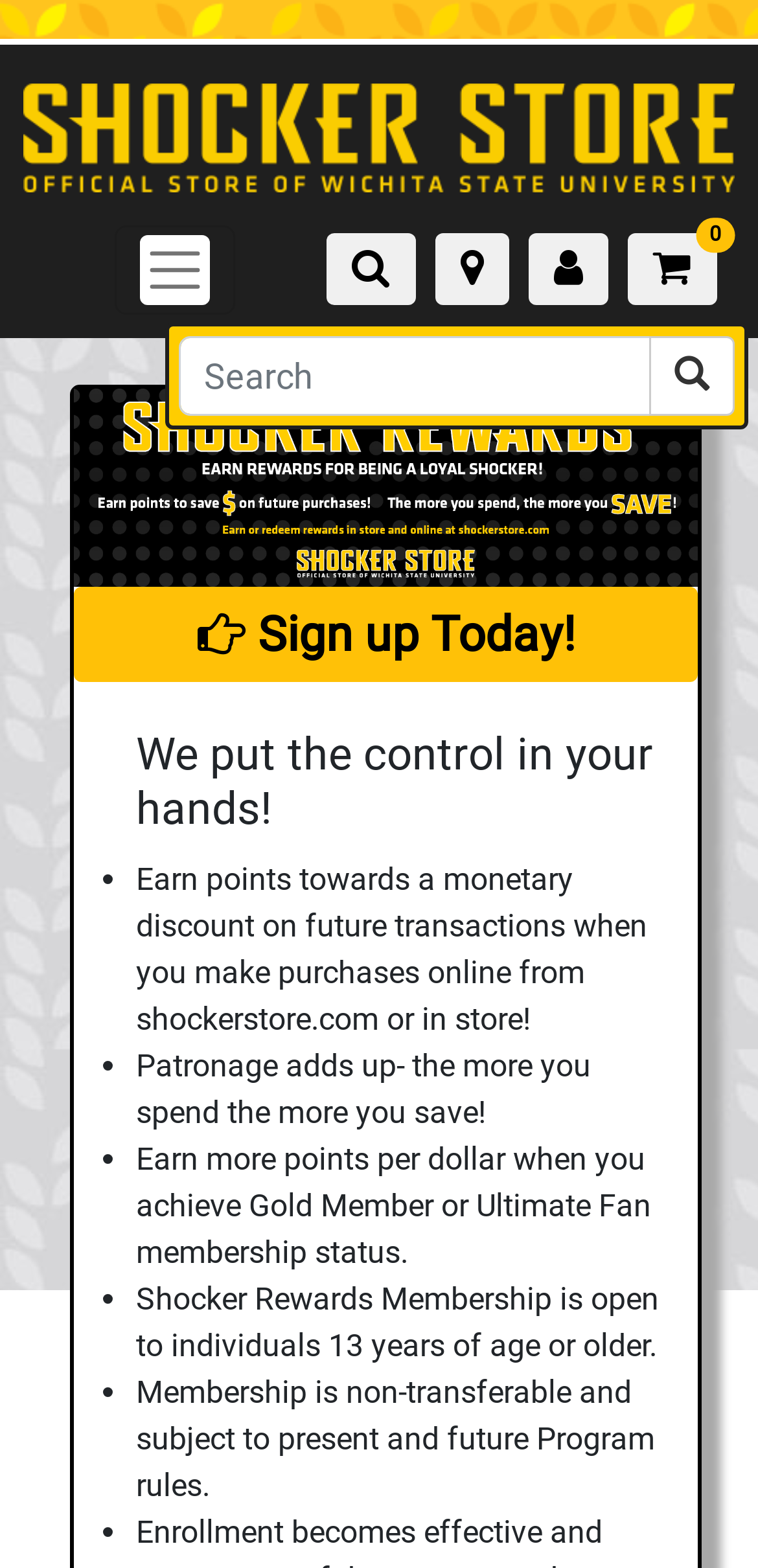Please study the image and answer the question comprehensively:
What is the function of the search button?

The search button is located next to a textbox with the placeholder 'Search', which suggests that the button is used to submit a search query to find relevant results within the webpage or website.